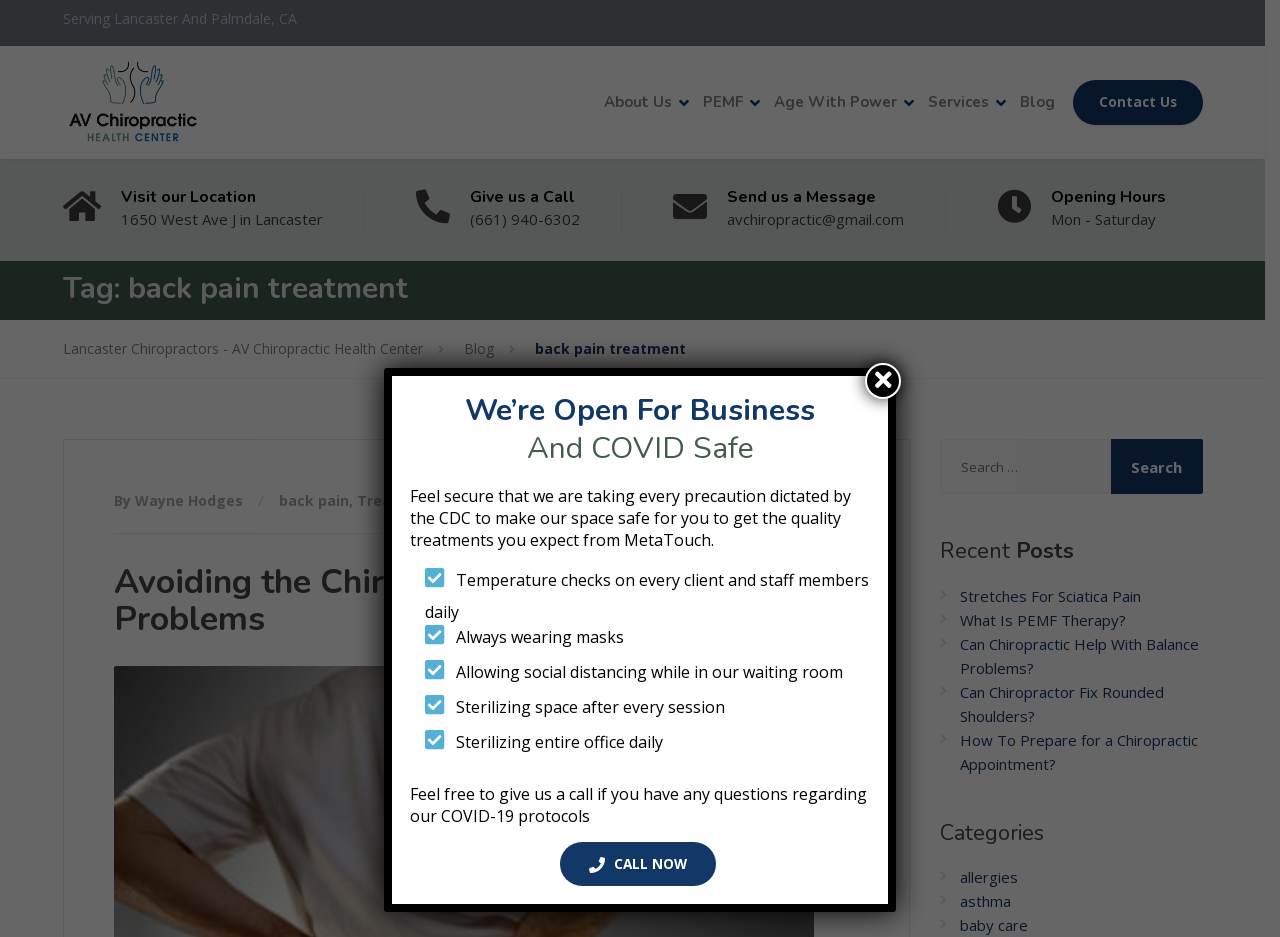Highlight the bounding box coordinates of the element that should be clicked to carry out the following instruction: "Visit the Lancaster Chiropractors website". The coordinates must be given as four float numbers ranging from 0 to 1, i.e., [left, top, right, bottom].

[0.049, 0.049, 0.158, 0.17]